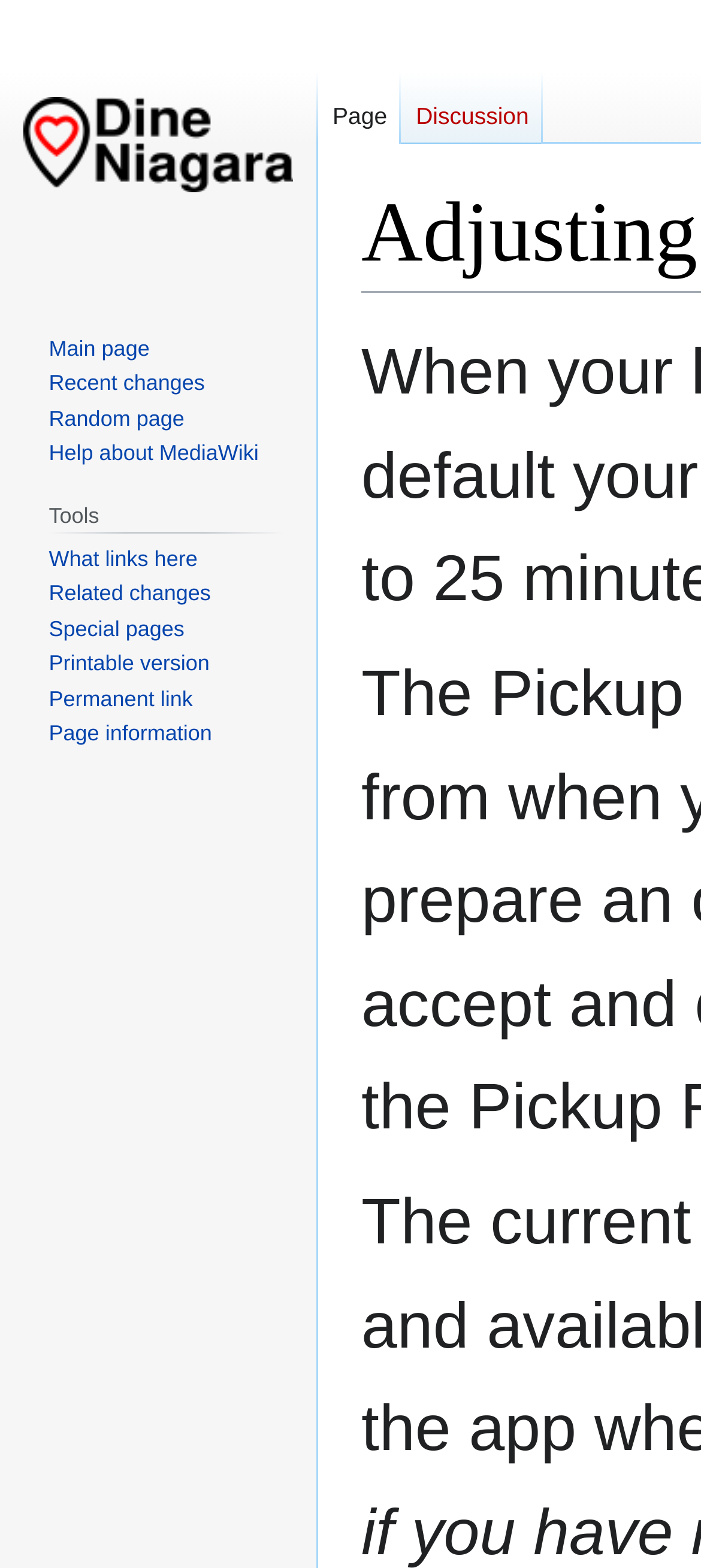Please examine the image and answer the question with a detailed explanation:
What is the 'Recent changes' link used for?

The 'Recent changes' link is located within the 'Navigation' section, and its description suggests that it allows users to view recent changes made to the page or website. This is likely a feature to keep users informed about updates.